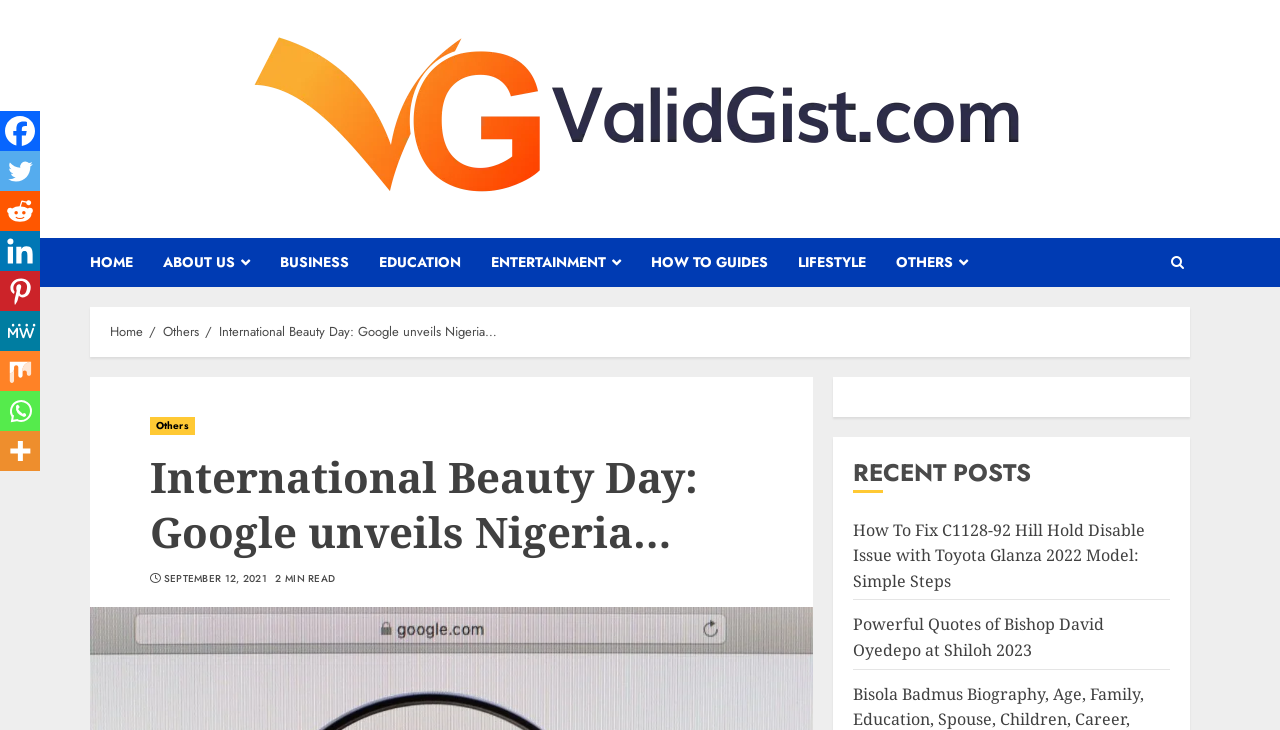Please locate the bounding box coordinates of the element's region that needs to be clicked to follow the instruction: "go to home page". The bounding box coordinates should be provided as four float numbers between 0 and 1, i.e., [left, top, right, bottom].

[0.07, 0.325, 0.127, 0.393]